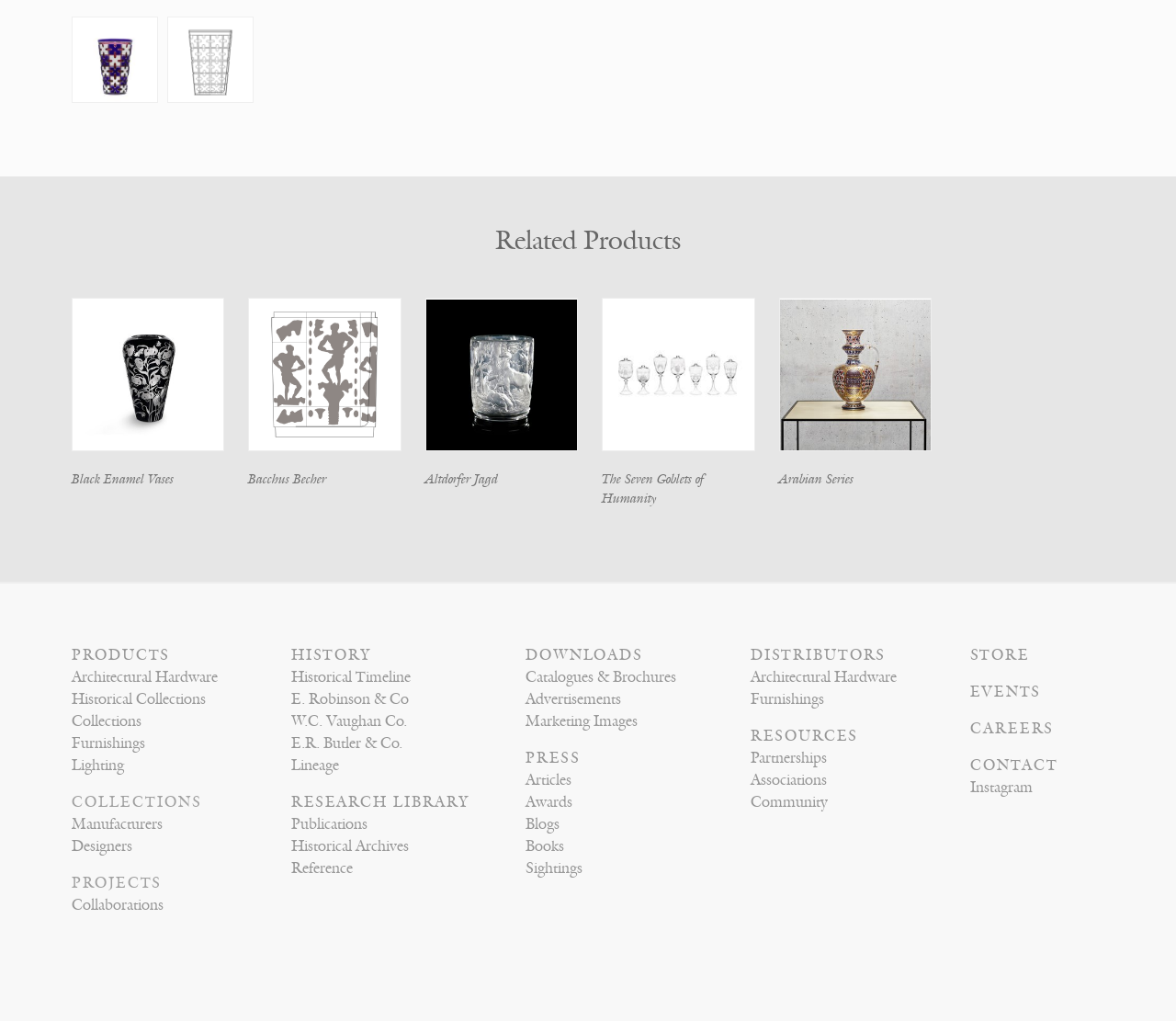How many links are there in the 'DOWNLOADS' section?
From the details in the image, provide a complete and detailed answer to the question.

I counted the number of links in the 'DOWNLOADS' section, and there are 5 links: Catalogues & Brochures, Advertisements, Marketing Images, Articles, and Awards.